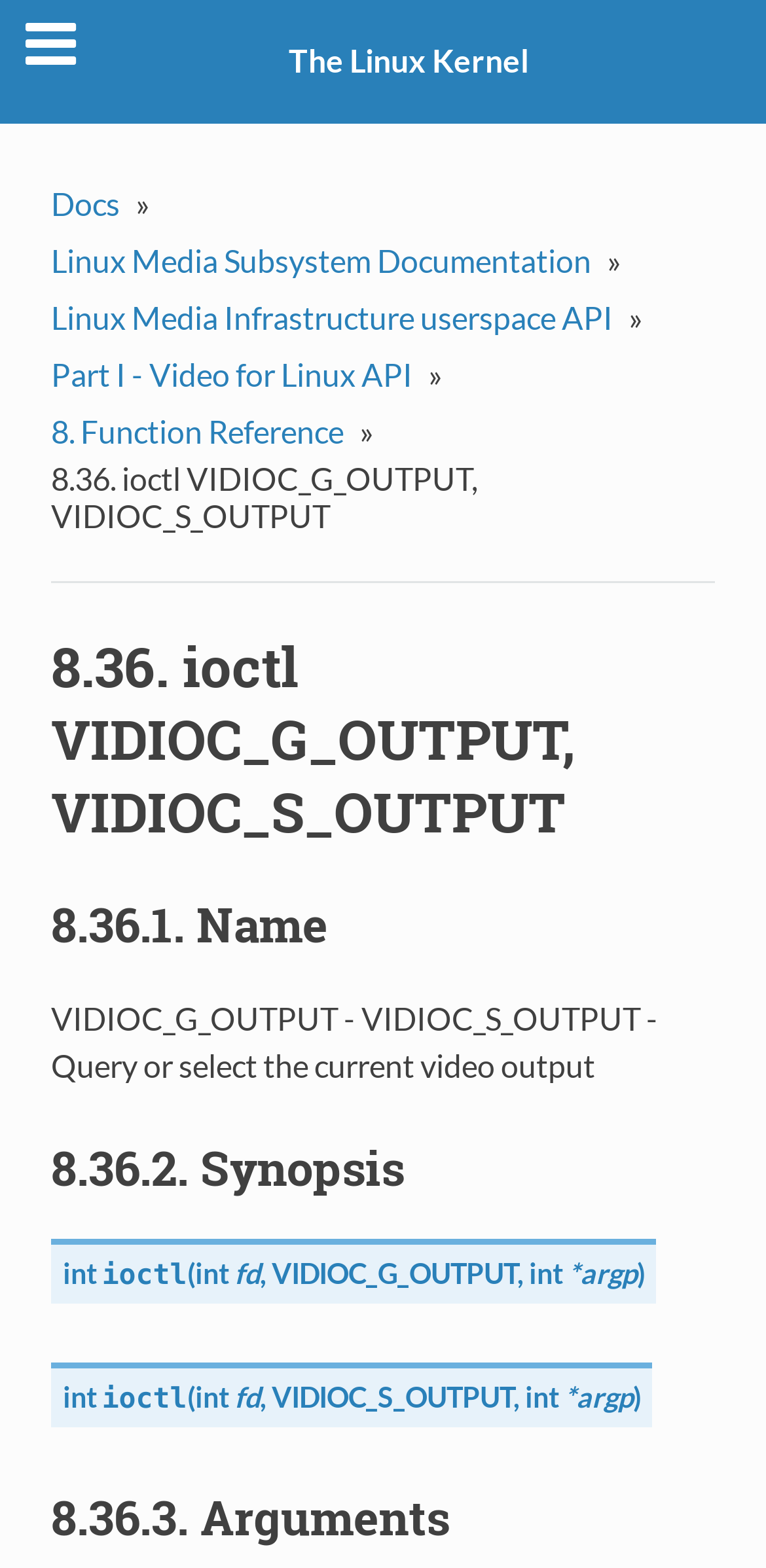Respond to the question below with a single word or phrase: What is the current video output?

VIDIOC_G_OUTPUT